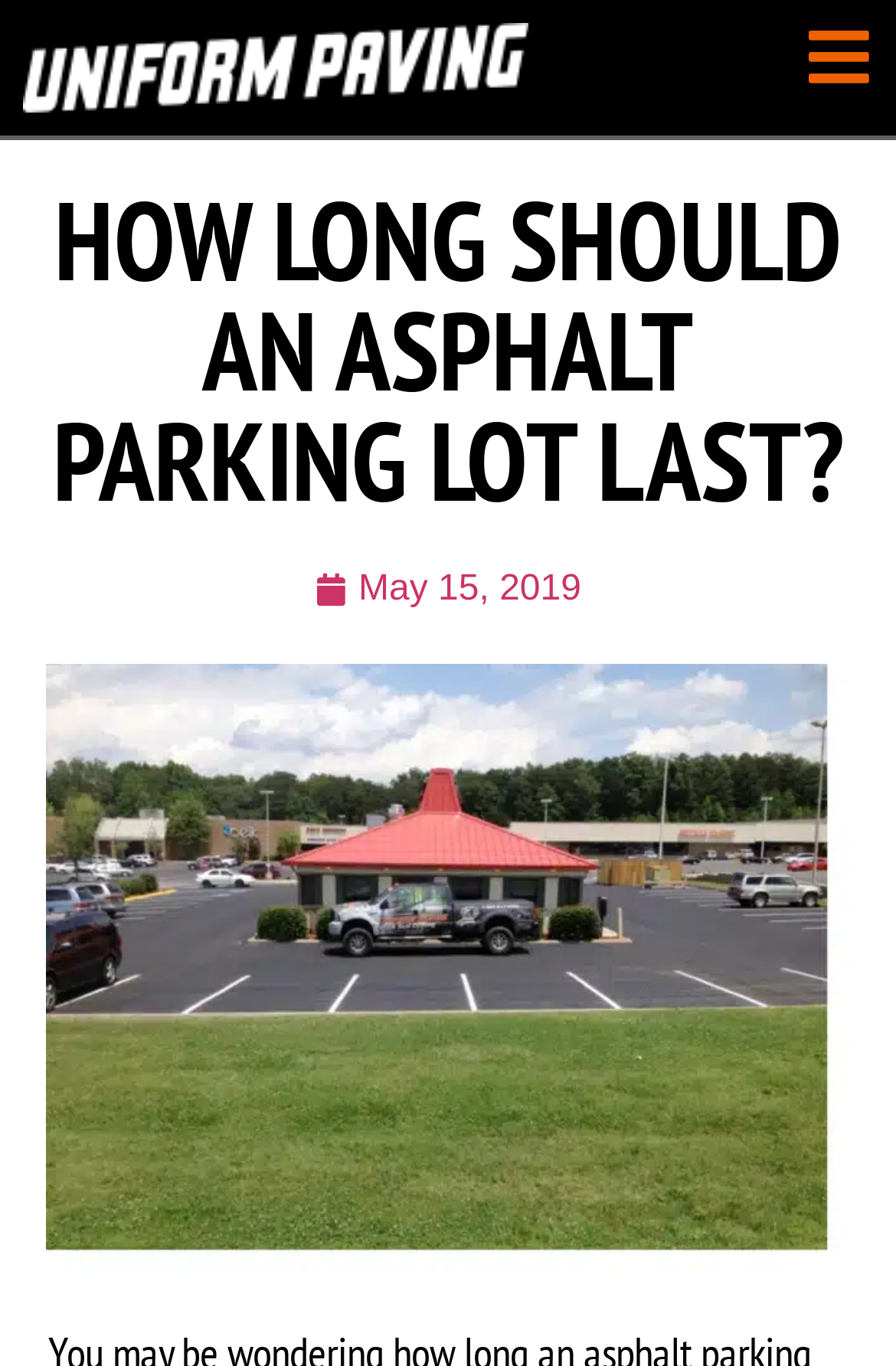Reply to the question with a single word or phrase:
What is the company name associated with the webpage?

Uniform Paving & Sealcoating, LLC